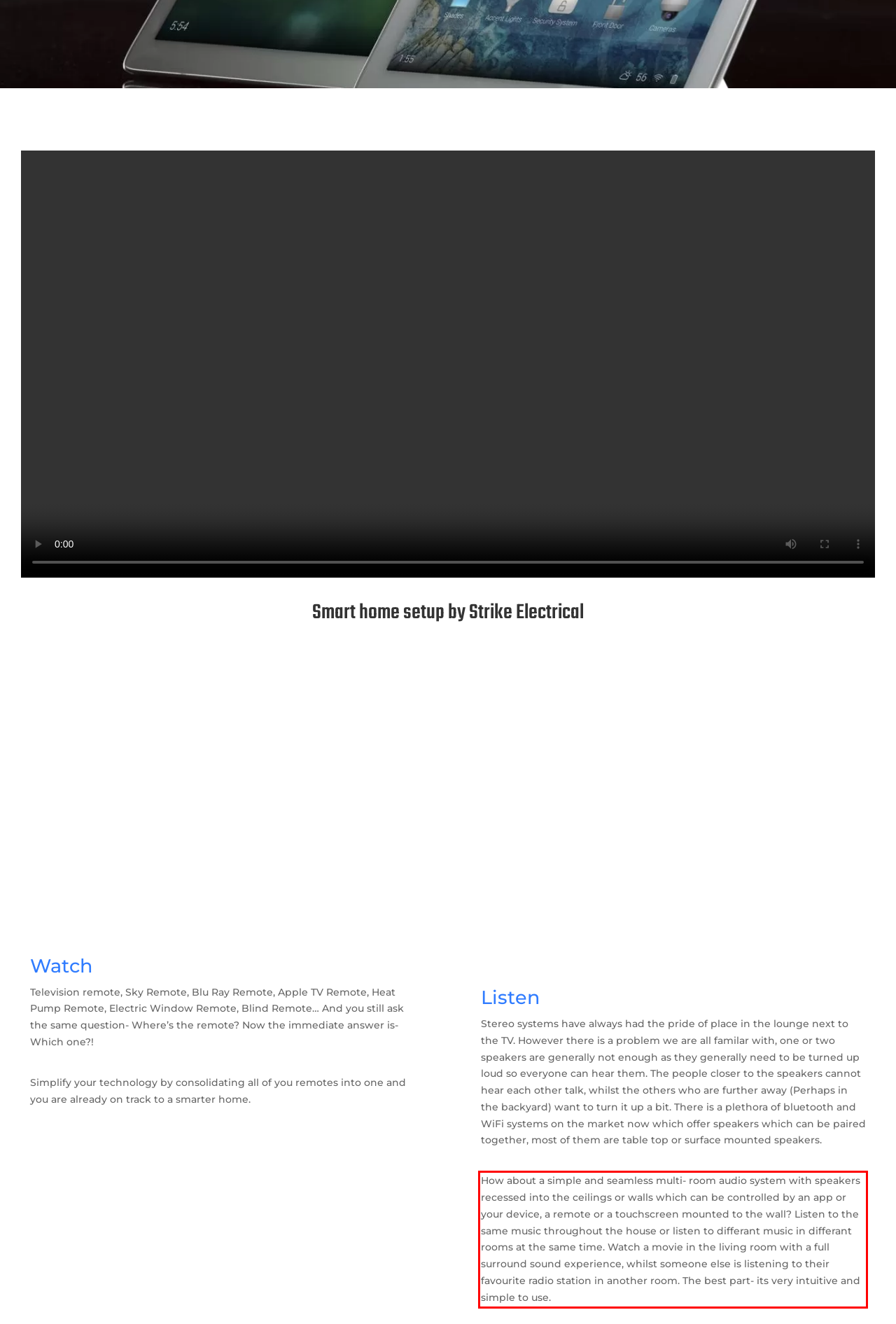Please perform OCR on the UI element surrounded by the red bounding box in the given webpage screenshot and extract its text content.

How about a simple and seamless multi- room audio system with speakers recessed into the ceilings or walls which can be controlled by an app or your device, a remote or a touchscreen mounted to the wall? Listen to the same music throughout the house or listen to differant music in differant rooms at the same time. Watch a movie in the living room with a full surround sound experience, whilst someone else is listening to their favourite radio station in another room. The best part- its very intuitive and simple to use.